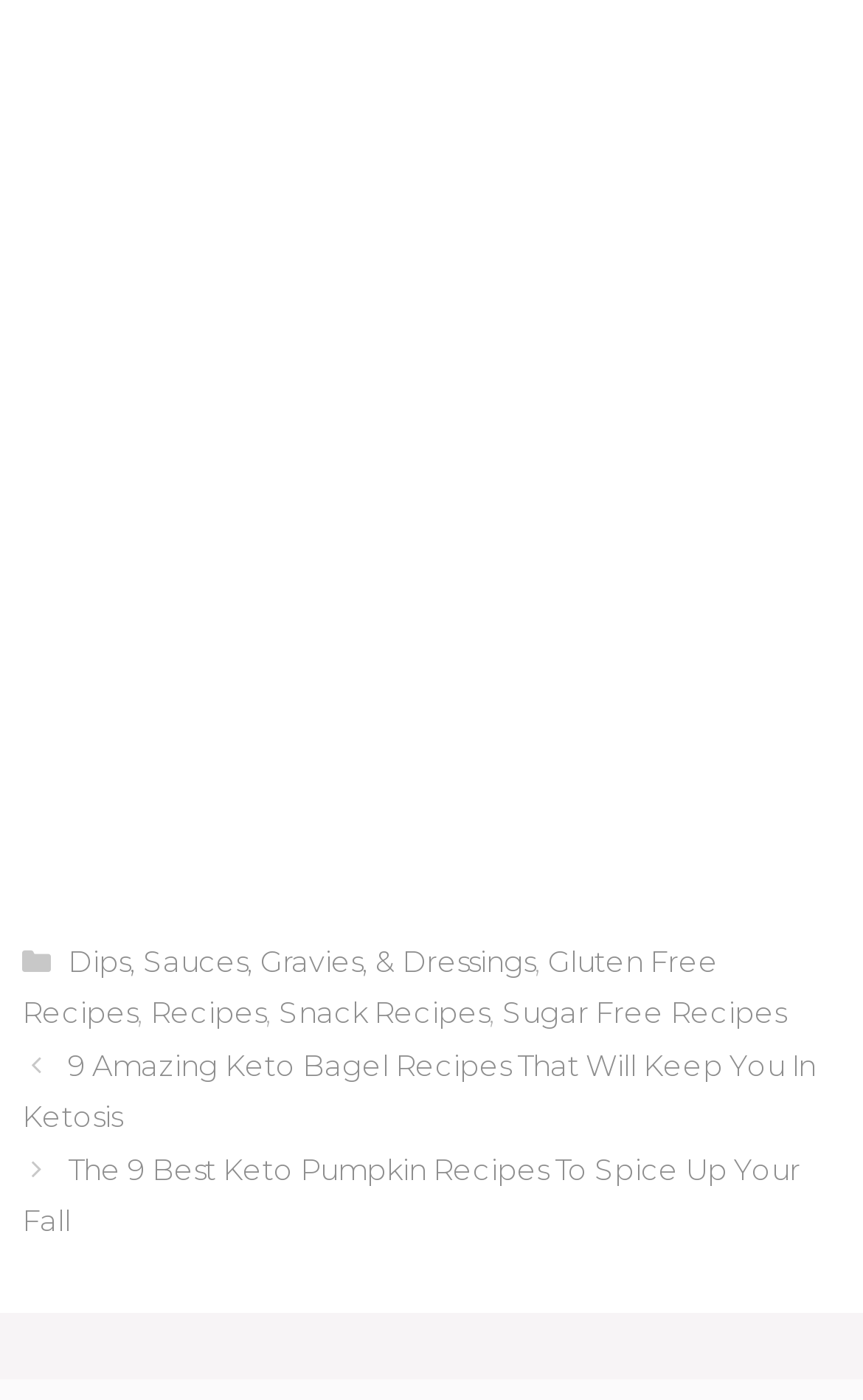What is the last category listed?
Provide an in-depth answer to the question, covering all aspects.

I looked at the list of categories under the 'Categories' static text and found the last one, which is 'Sugar Free Recipes'.